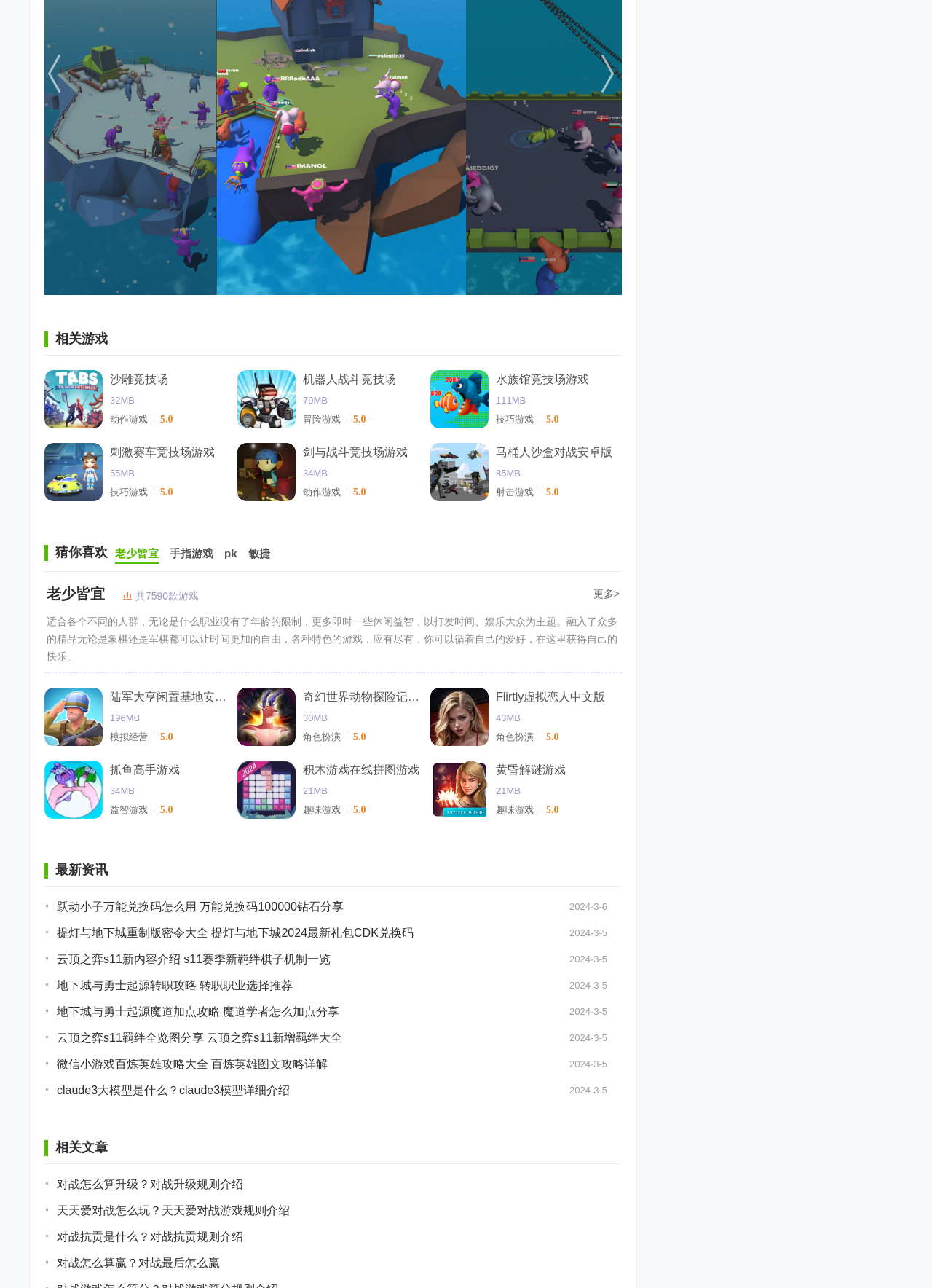Ascertain the bounding box coordinates for the UI element detailed here: "云顶之弈s11新内容介绍 s11赛季新羁绊棋子机制一览". The coordinates should be provided as [left, top, right, bottom] with each value being a float between 0 and 1.

[0.061, 0.735, 0.592, 0.755]